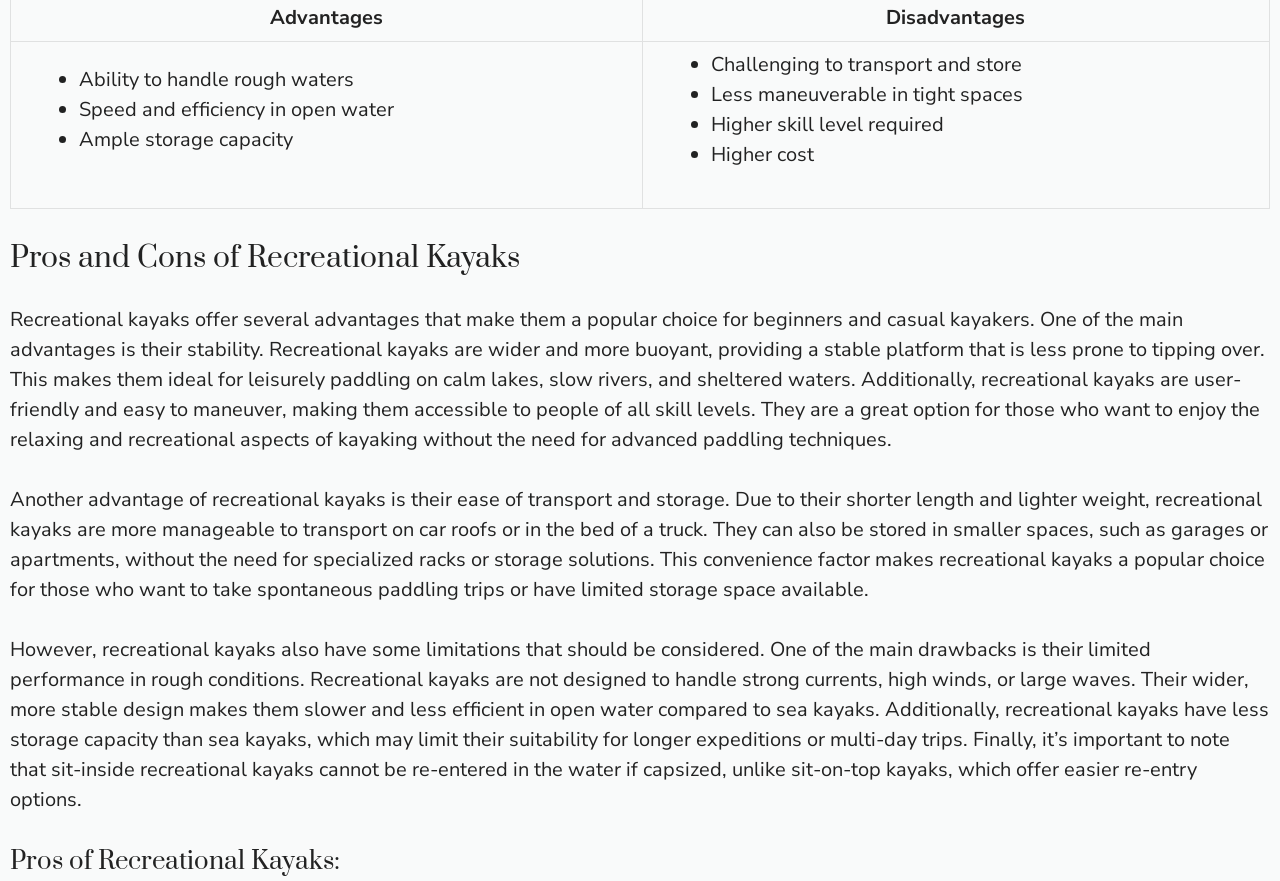Can you look at the image and give a comprehensive answer to the question:
Can recreational kayaks be re-entered in the water if capsized?

The webpage states that sit-inside recreational kayaks cannot be re-entered in the water if capsized, unlike sit-on-top kayaks, which offer easier re-entry options.